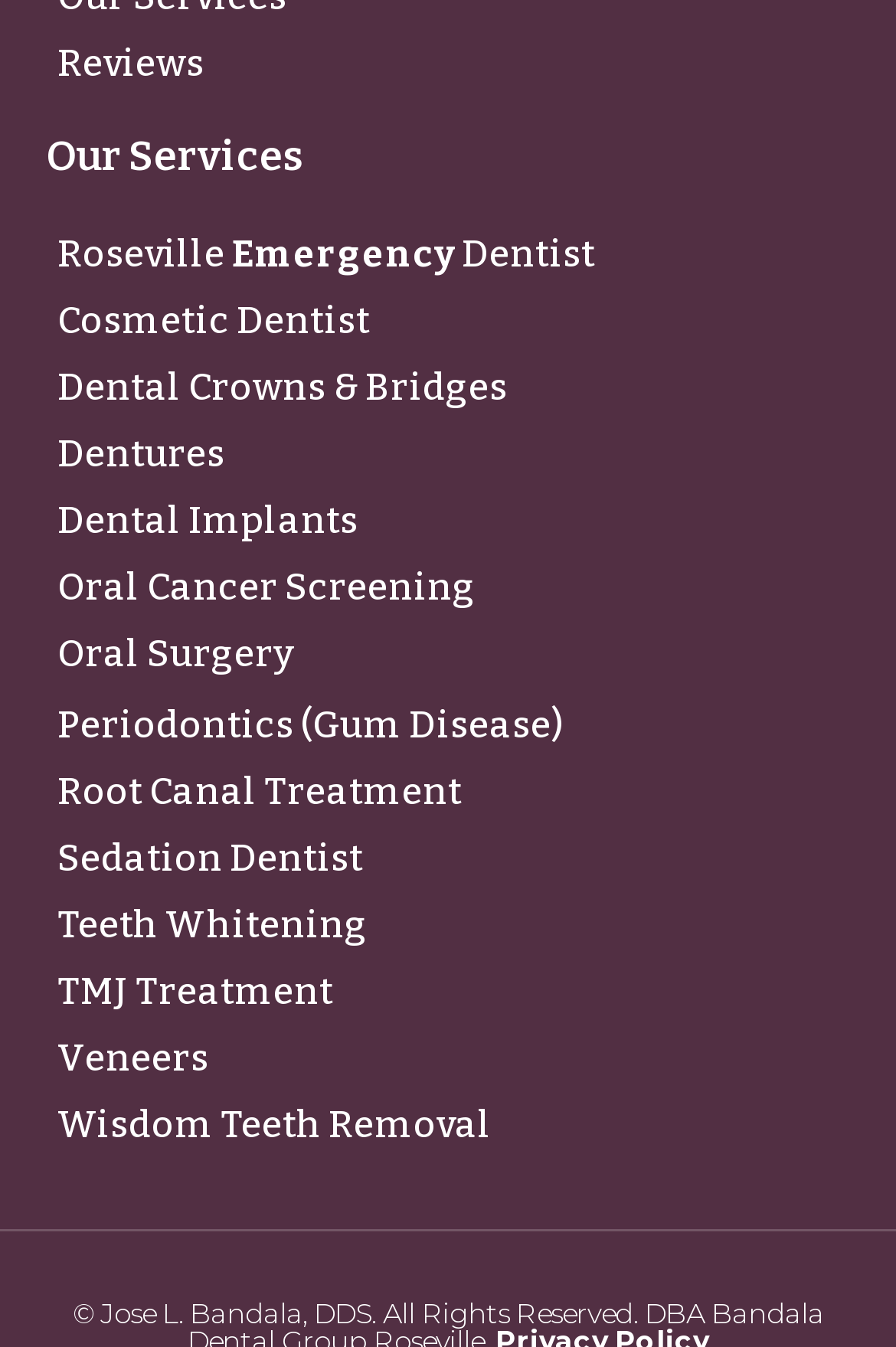Determine the bounding box coordinates of the clickable region to execute the instruction: "Read about Wisdom Teeth Removal". The coordinates should be four float numbers between 0 and 1, denoted as [left, top, right, bottom].

[0.064, 0.817, 0.936, 0.852]